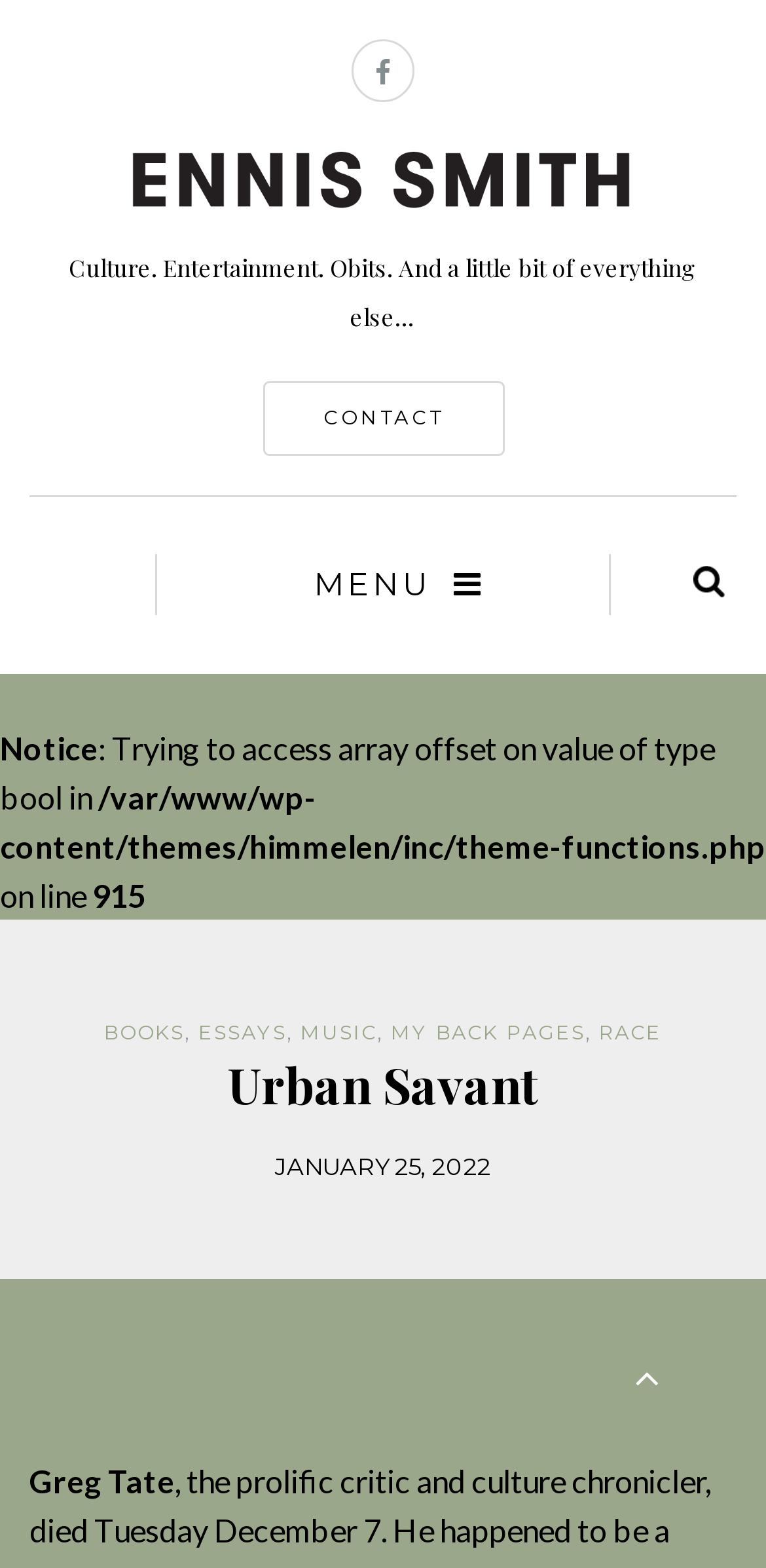From the element description: "My back pages", extract the bounding box coordinates of the UI element. The coordinates should be expressed as four float numbers between 0 and 1, in the order [left, top, right, bottom].

[0.51, 0.651, 0.764, 0.667]